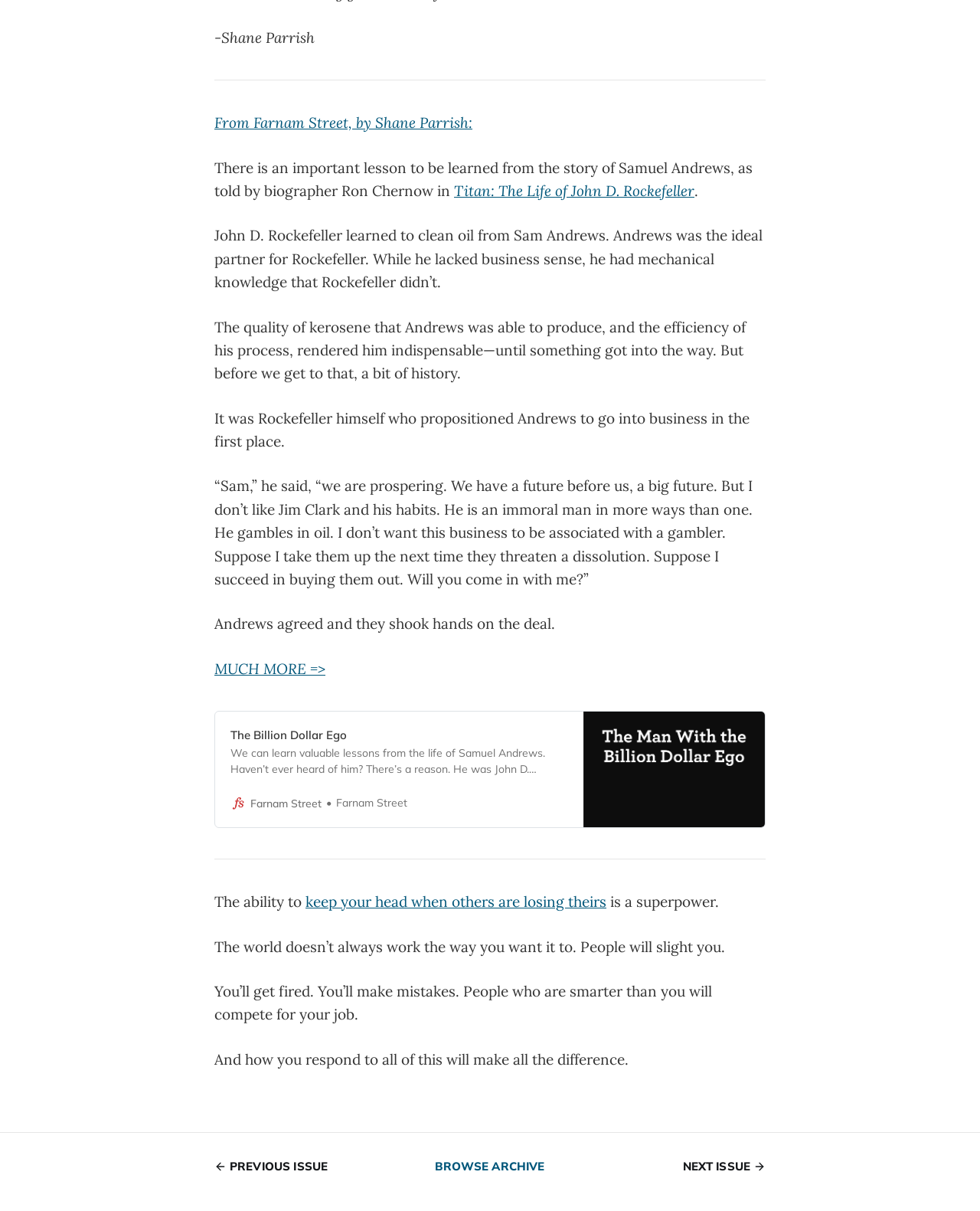Please find the bounding box coordinates of the clickable region needed to complete the following instruction: "Click on the link to learn more about keeping your head when others are losing theirs". The bounding box coordinates must consist of four float numbers between 0 and 1, i.e., [left, top, right, bottom].

[0.312, 0.737, 0.619, 0.752]